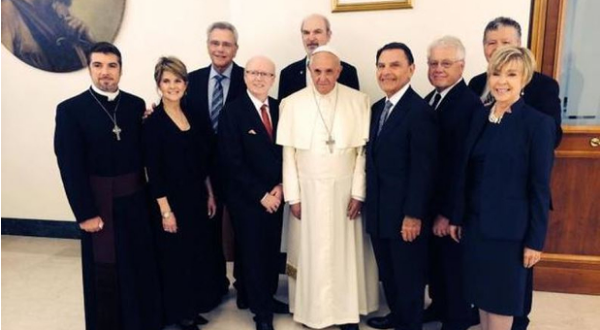Generate an elaborate caption for the image.

The image features Pope Francis standing at the center, surrounded by a group of nine prominent evangelical Protestant leaders. This meeting, which took place during a luncheon on June 24, illustrates the collaborative spirit fostering dialogue between the Catholic Church and evangelical communities. Each individual in the group is dressed in formal attire, emphasizing the significance of the occasion. The background includes a simple and elegant setting, suggesting a formal atmosphere conducive to discussions on faith and unity. This noteworthy gathering highlights Pope Francis' ongoing commitment to ecumenism and bridging denominational divides within Christianity, reflecting a journey toward shared values and cooperation.